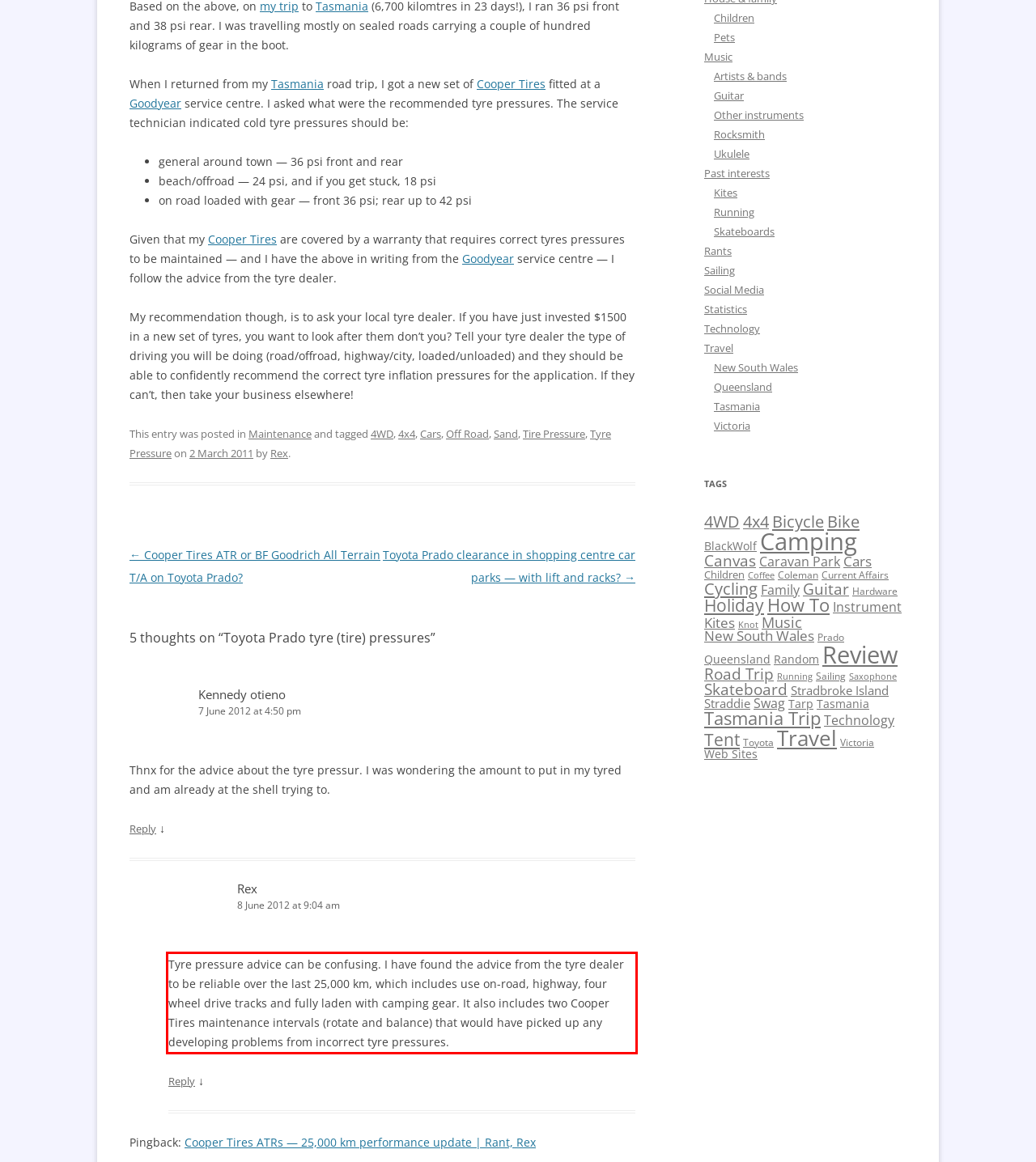You are given a screenshot of a webpage with a UI element highlighted by a red bounding box. Please perform OCR on the text content within this red bounding box.

Tyre pressure advice can be confusing. I have found the advice from the tyre dealer to be reliable over the last 25,000 km, which includes use on-road, highway, four wheel drive tracks and fully laden with camping gear. It also includes two Cooper Tires maintenance intervals (rotate and balance) that would have picked up any developing problems from incorrect tyre pressures.